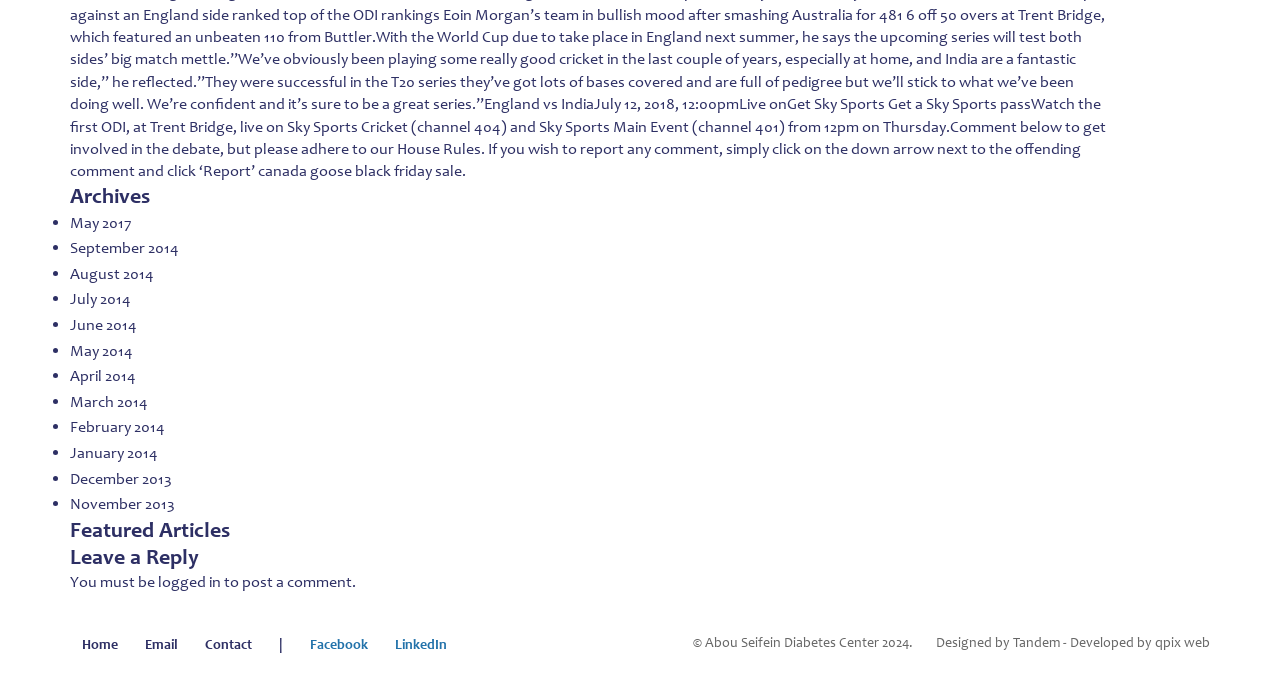What is required to post a comment?
Respond to the question with a single word or phrase according to the image.

Logged in